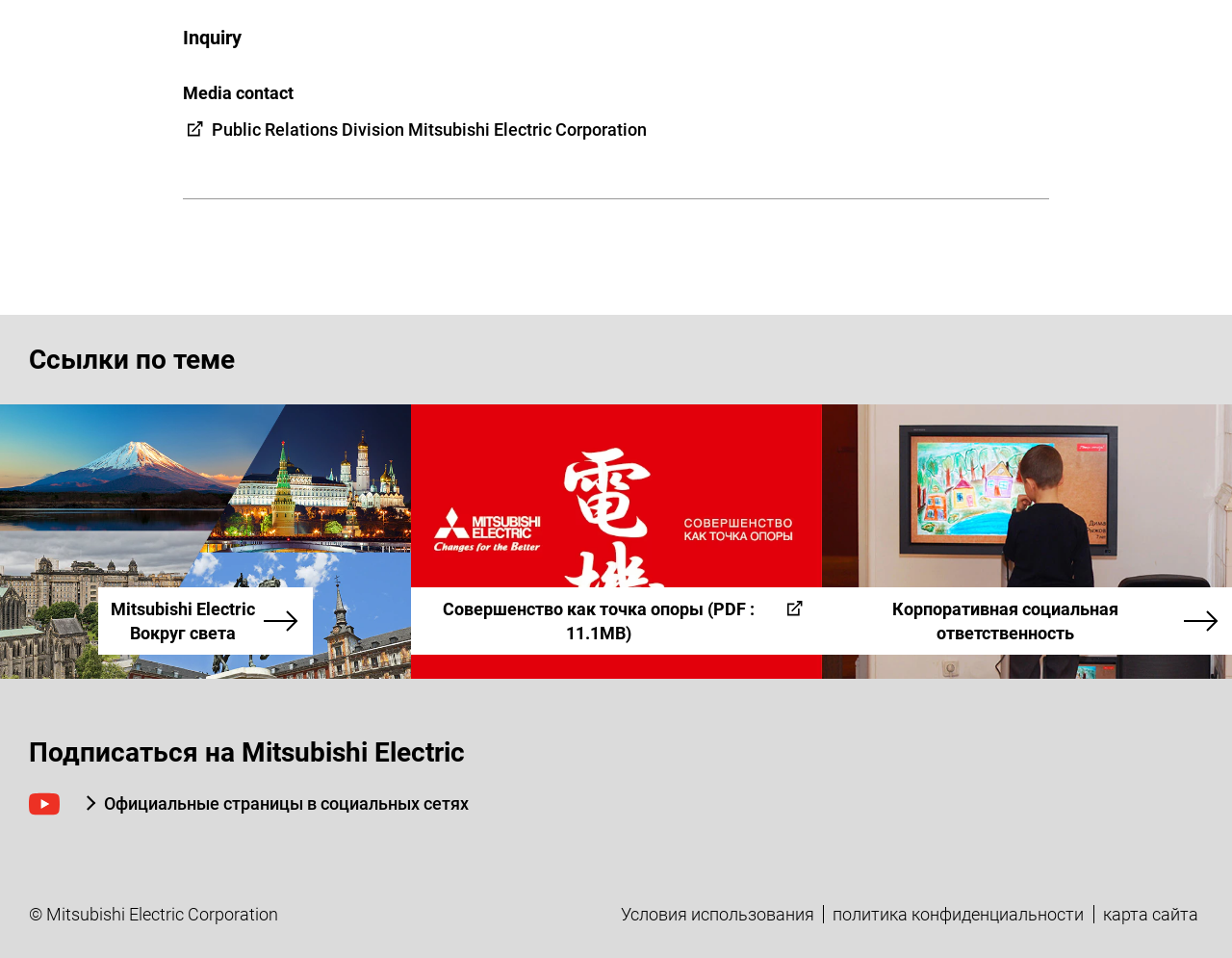Answer the question using only a single word or phrase: 
What is the name of the corporation?

Mitsubishi Electric Corporation